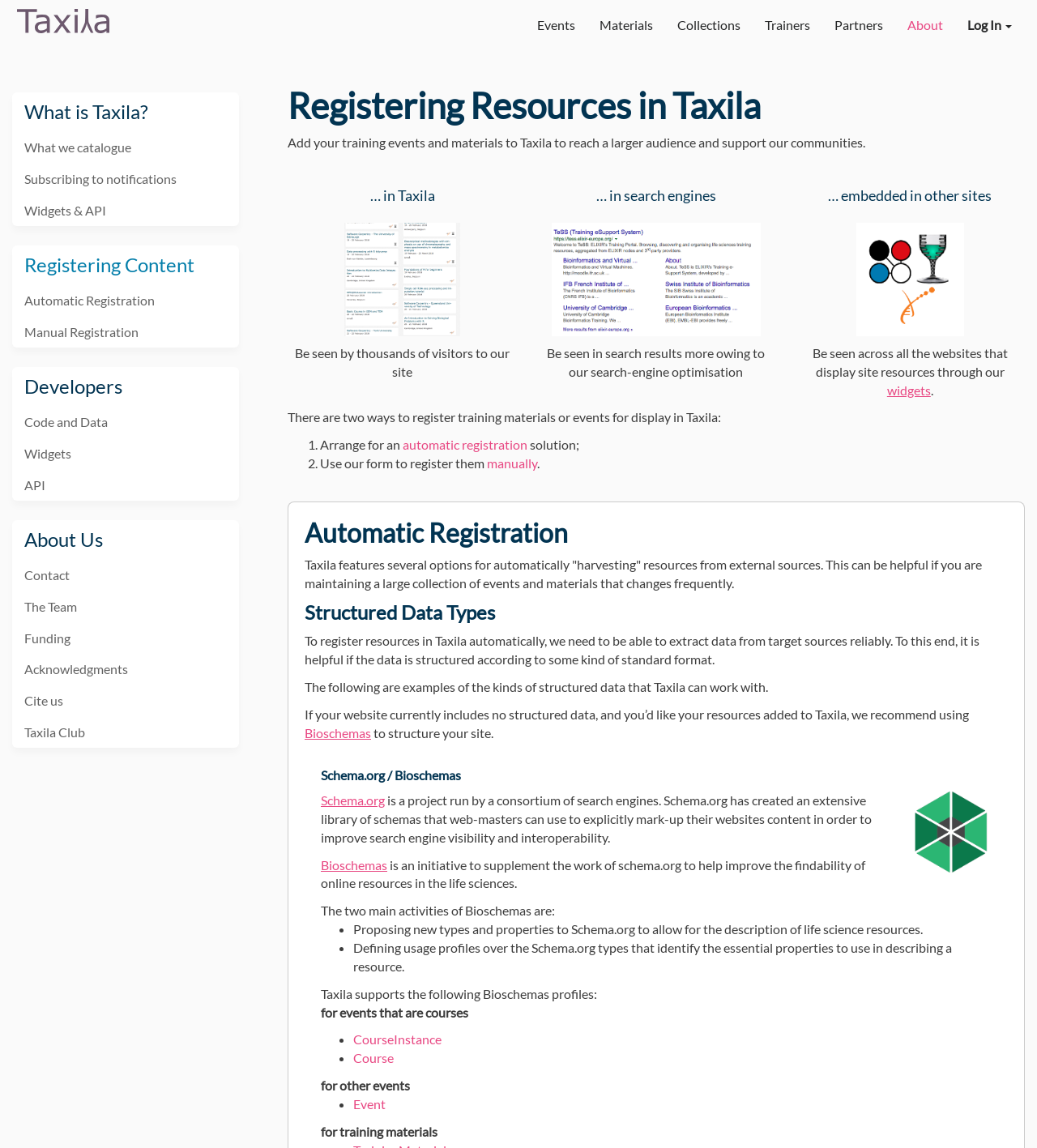Identify the bounding box coordinates for the region of the element that should be clicked to carry out the instruction: "Learn about What is Taxila?". The bounding box coordinates should be four float numbers between 0 and 1, i.e., [left, top, right, bottom].

[0.012, 0.08, 0.23, 0.115]